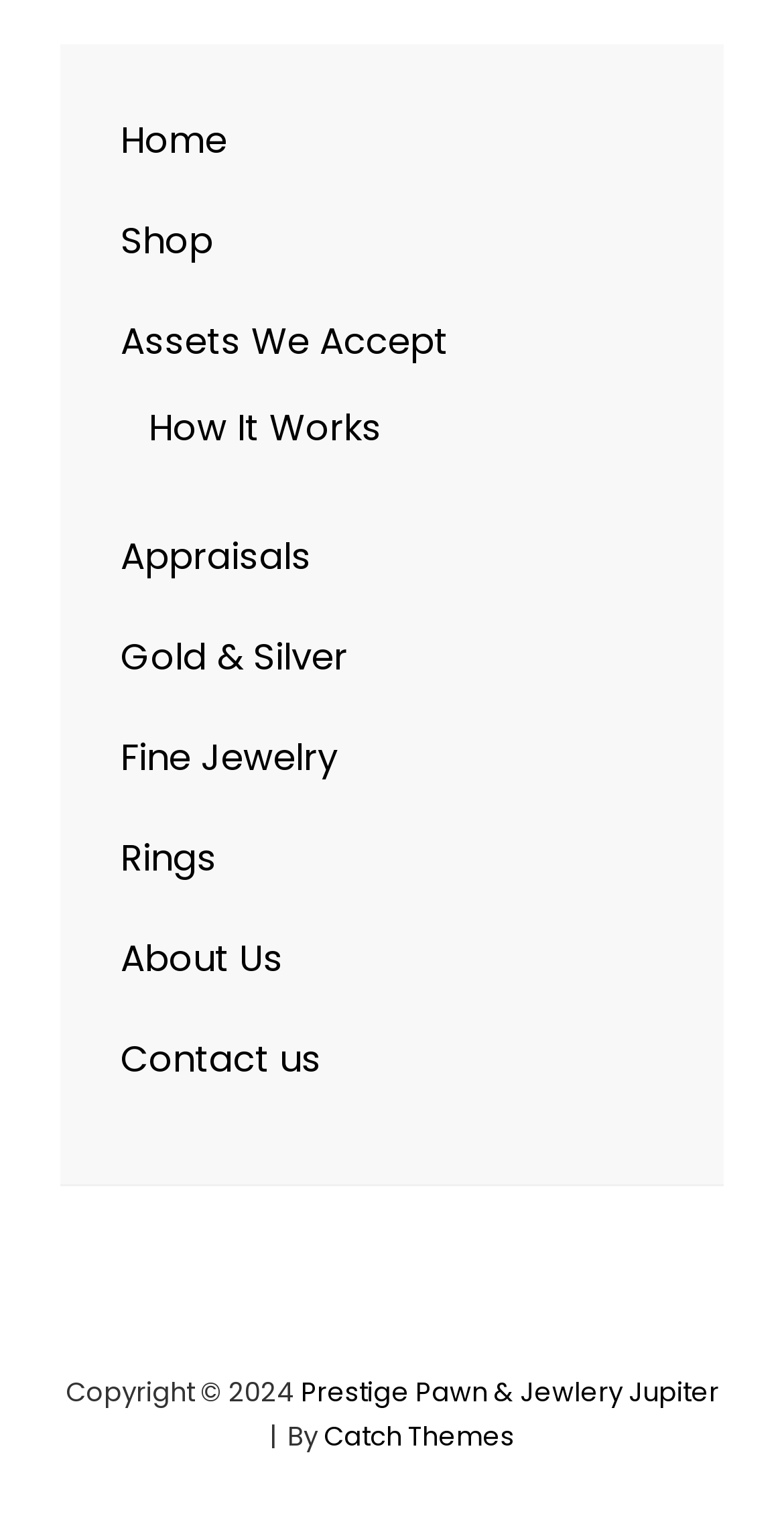Bounding box coordinates are specified in the format (top-left x, top-left y, bottom-right x, bottom-right y). All values are floating point numbers bounded between 0 and 1. Please provide the bounding box coordinate of the region this sentence describes: Fine Jewelry

[0.154, 0.479, 0.431, 0.512]